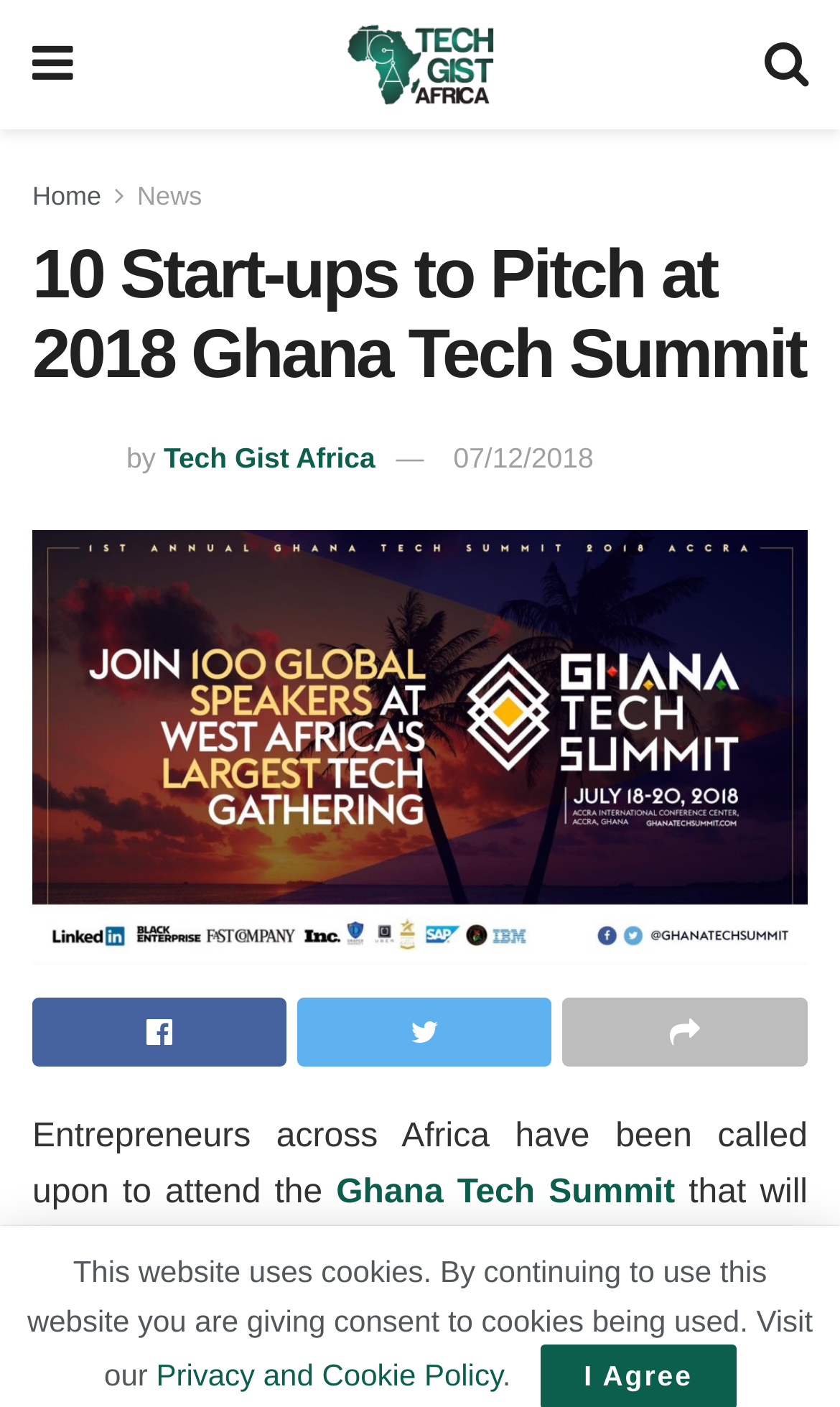Please identify the bounding box coordinates for the region that you need to click to follow this instruction: "Read the news".

[0.163, 0.129, 0.24, 0.15]